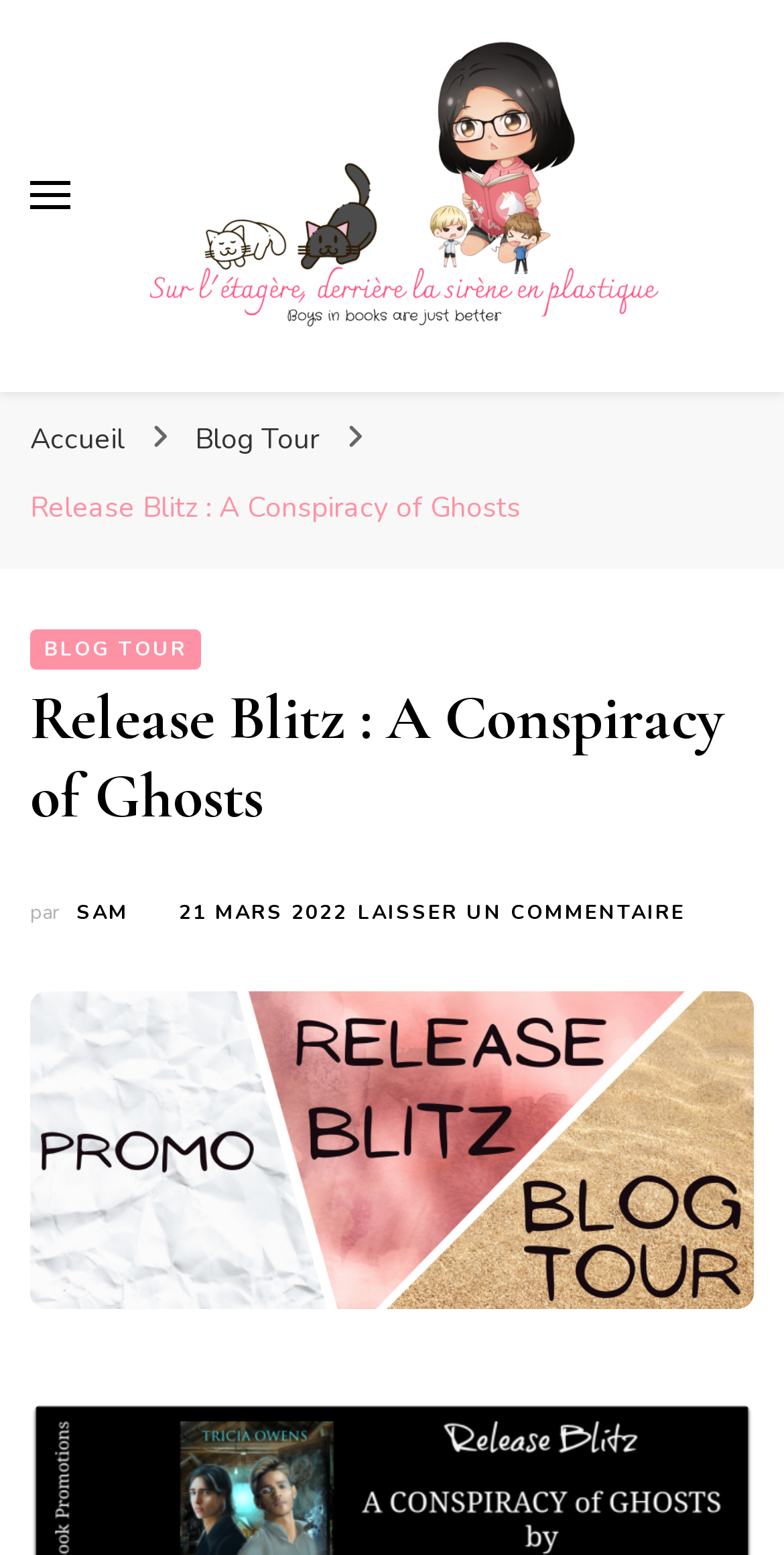Based on the image, please respond to the question with as much detail as possible:
Who is the cover artist of the book?

By analyzing the webpage content, I found that the cover artist of the book 'A Conspiracy of Ghosts' is Tricia Owens, which is also the author of the book.